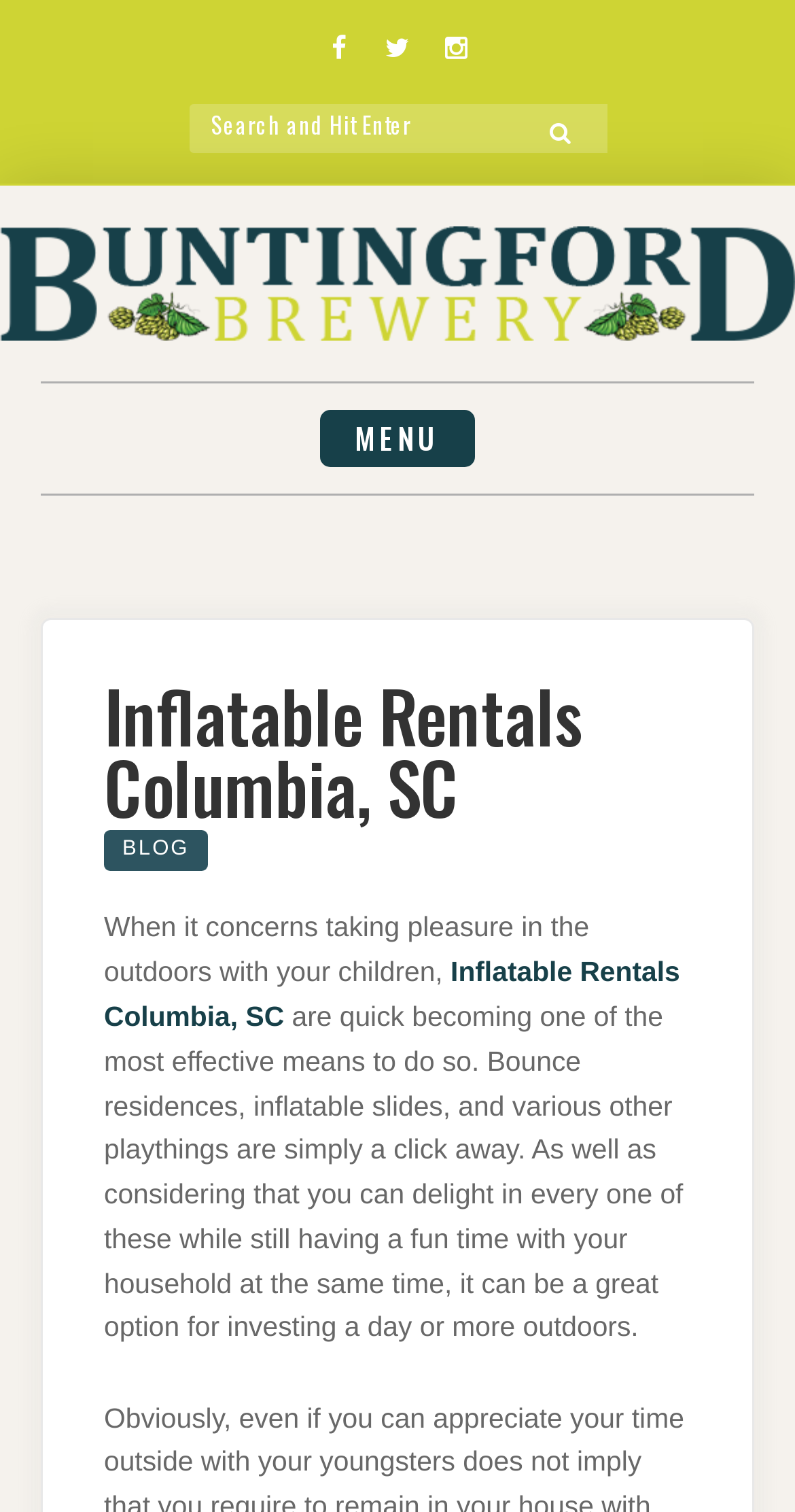Provide a one-word or short-phrase response to the question:
What type of content is available on the blog?

Inflatable rentals